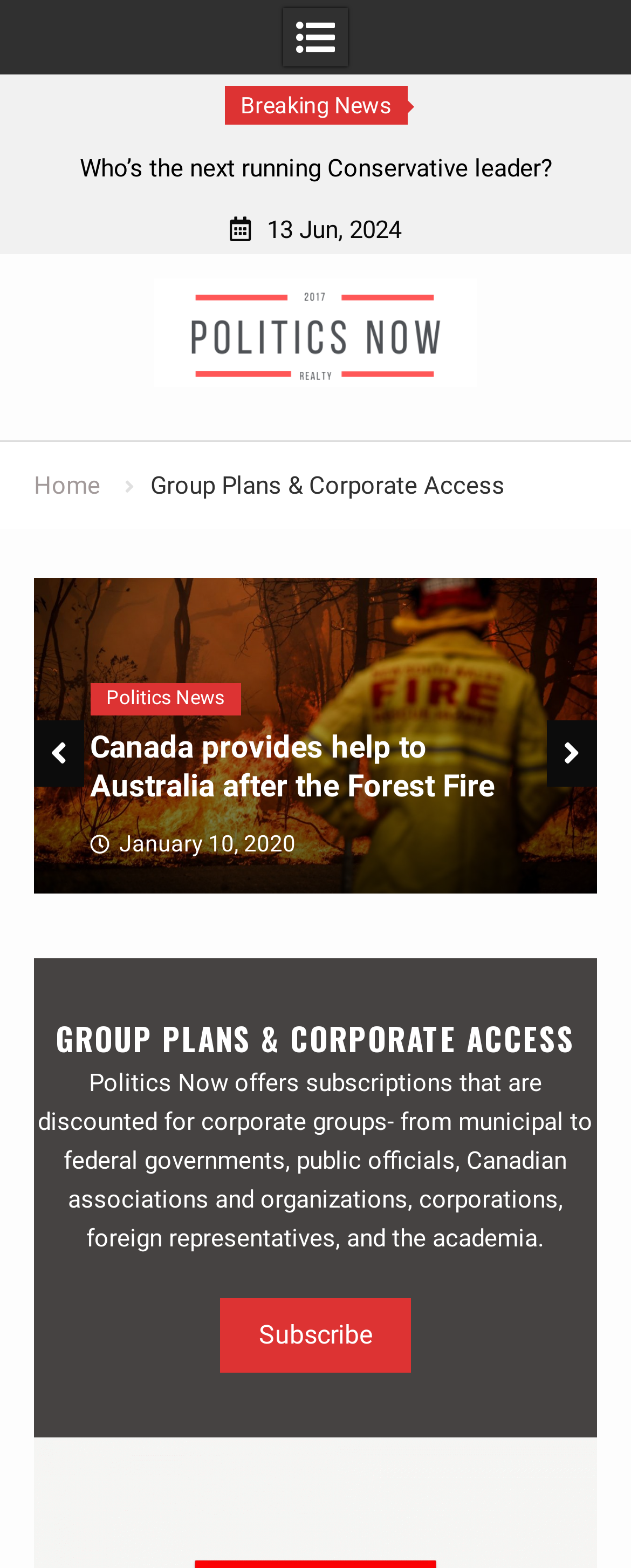Please specify the bounding box coordinates in the format (top-left x, top-left y, bottom-right x, bottom-right y), with all values as floating point numbers between 0 and 1. Identify the bounding box of the UI element described by: alt="Politics Now"

[0.244, 0.178, 0.756, 0.249]